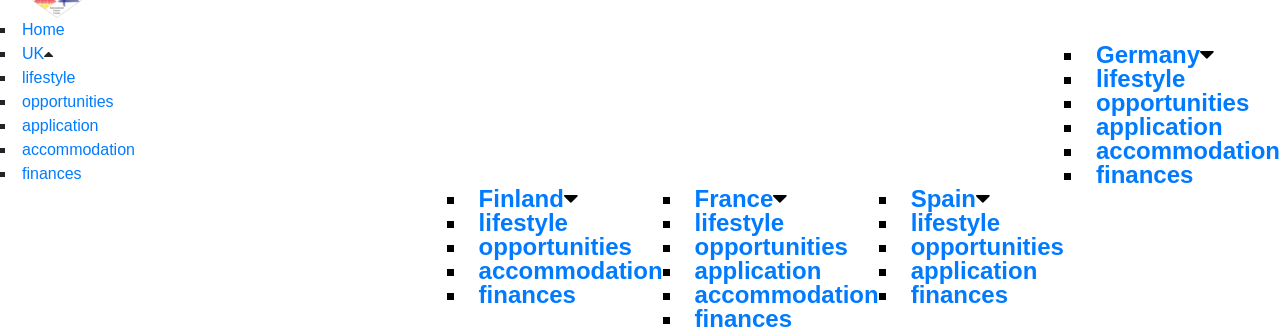Identify the bounding box coordinates of the area that should be clicked in order to complete the given instruction: "View opportunities in Spain". The bounding box coordinates should be four float numbers between 0 and 1, i.e., [left, top, right, bottom].

[0.711, 0.702, 0.831, 0.783]